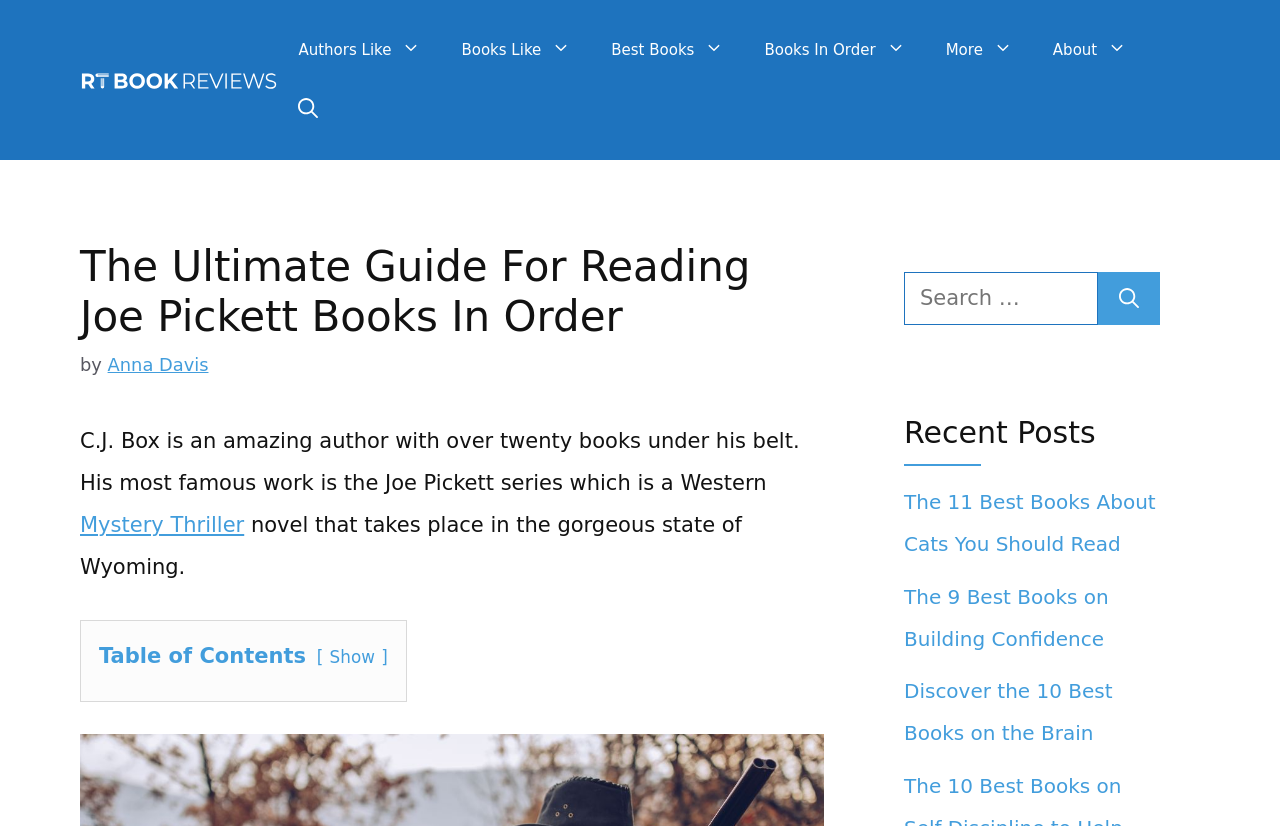Find the bounding box coordinates of the area to click in order to follow the instruction: "Learn more about the author Anna Davis".

[0.084, 0.428, 0.163, 0.454]